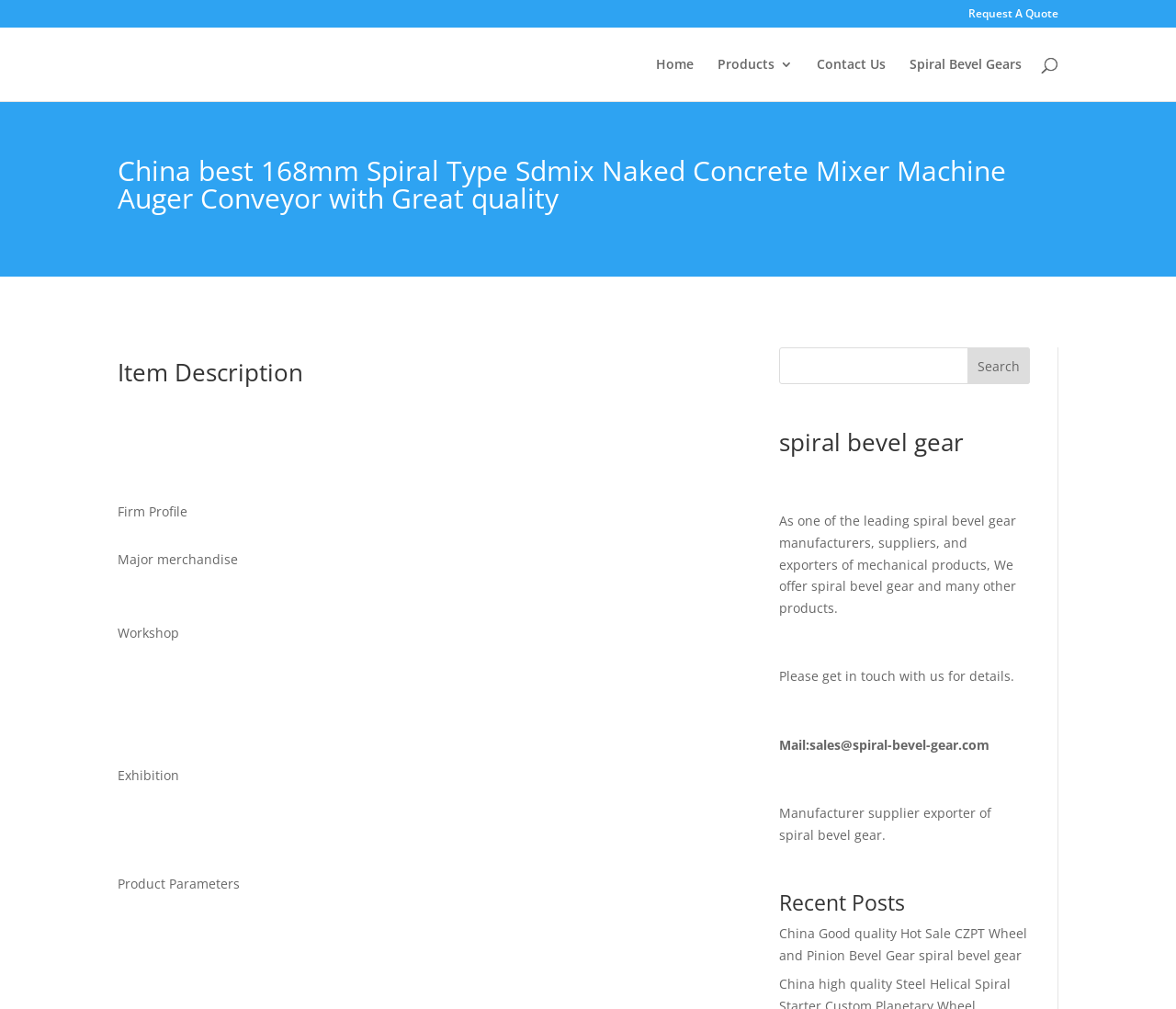Please determine the bounding box coordinates of the element's region to click for the following instruction: "Contact us".

[0.695, 0.057, 0.753, 0.1]